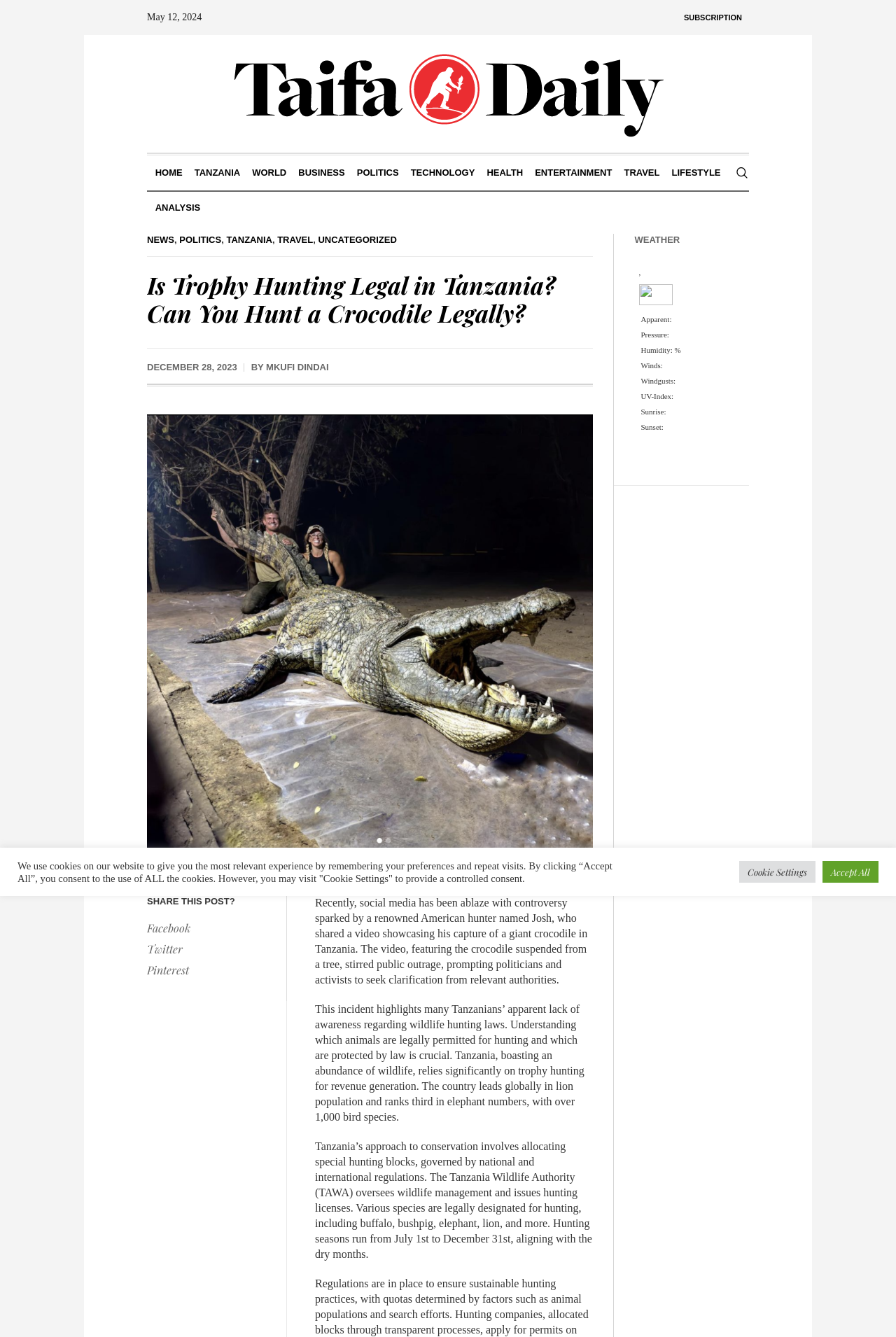Given the description of the UI element: "Twitter", predict the bounding box coordinates in the form of [left, top, right, bottom], with each value being a float between 0 and 1.

[0.164, 0.703, 0.304, 0.717]